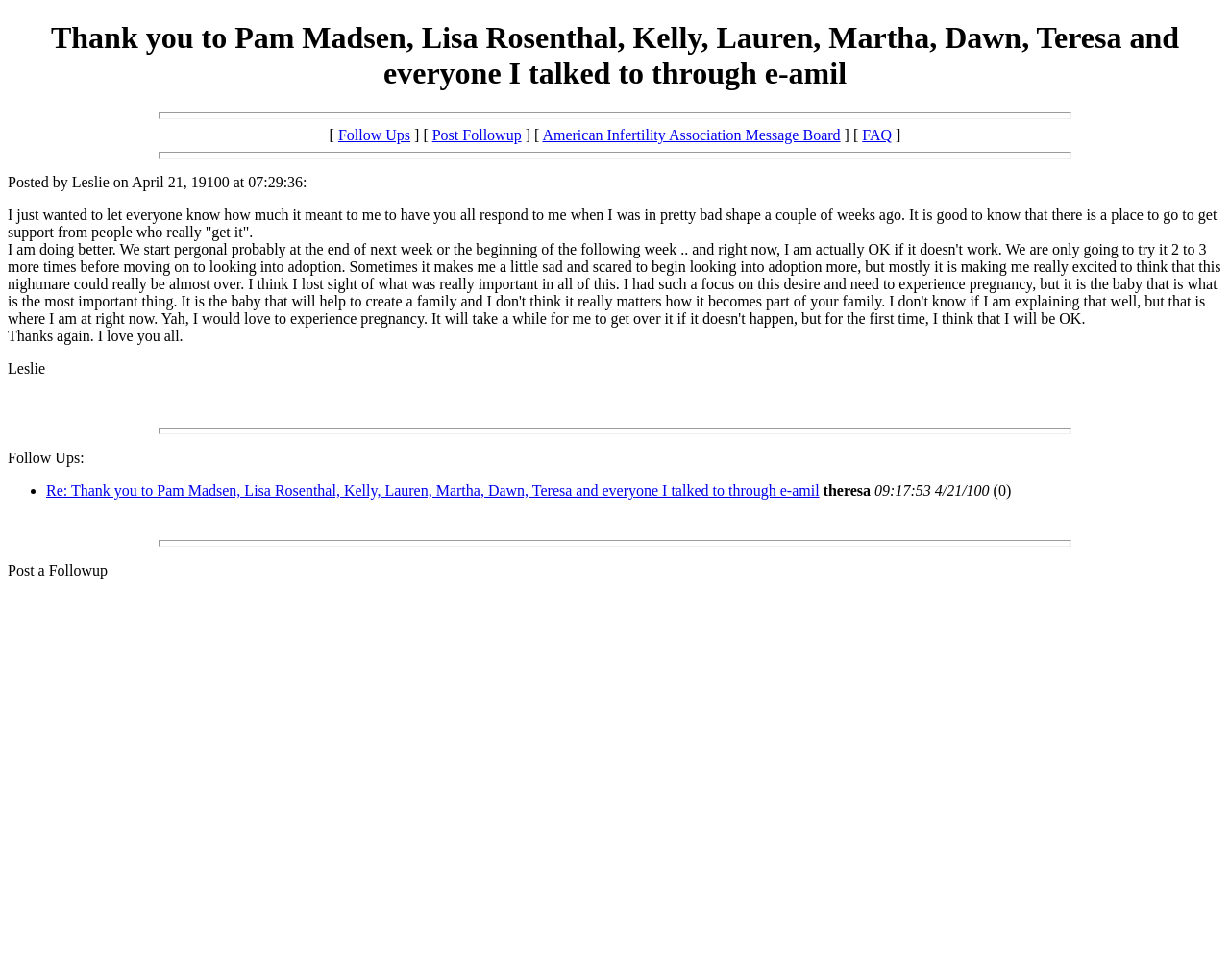Create a detailed summary of the webpage's content and design.

This webpage appears to be a message board or forum post. At the top, there is a heading that reads "Thank you to Pam Madsen, Lisa Rosenthal, Kelly, Lauren, Martha, Dawn, Teresa and everyone I talked to through e-amil". Below this heading, there is a horizontal separator line. 

On the same line, there are several links, including "Follow Ups", "Post Followup", "American Infertility Association Message Board", and "FAQ". These links are positioned side by side, with the first link "Follow Ups" being the leftmost and the last link "FAQ" being the rightmost.

Below these links, there is another horizontal separator line. The next section appears to be the main content of the post, which is a message from the author, Leslie. The message is divided into three paragraphs. The first paragraph is a brief introduction, the second paragraph is a longer message expressing gratitude to the respondents, and the third paragraph is a short closing message.

Below the main content, there is another horizontal separator line. The next section is labeled "Follow Ups:" and contains a list of follow-up messages. The list has one item, which is a link to a message titled "Re: Thank you to Pam Madsen, Lisa Rosenthal, Kelly, Lauren, Martha, Dawn, Teresa and everyone I talked to through e-amil". The link is accompanied by the author's name "theresa" and the timestamp "09:17:53 4/21/100". 

Finally, at the bottom of the page, there is a button labeled "Post a Followup".